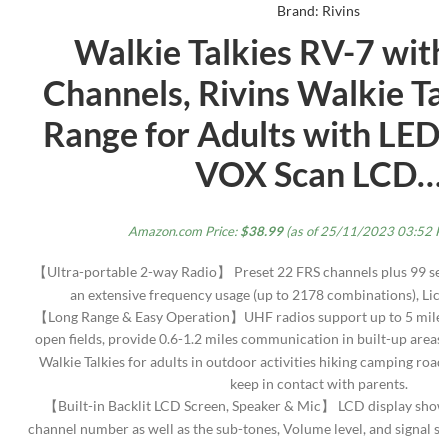What types of batteries are supported by the walkie talkies?
Please answer using one word or phrase, based on the screenshot.

AAA alkaline and rechargeable